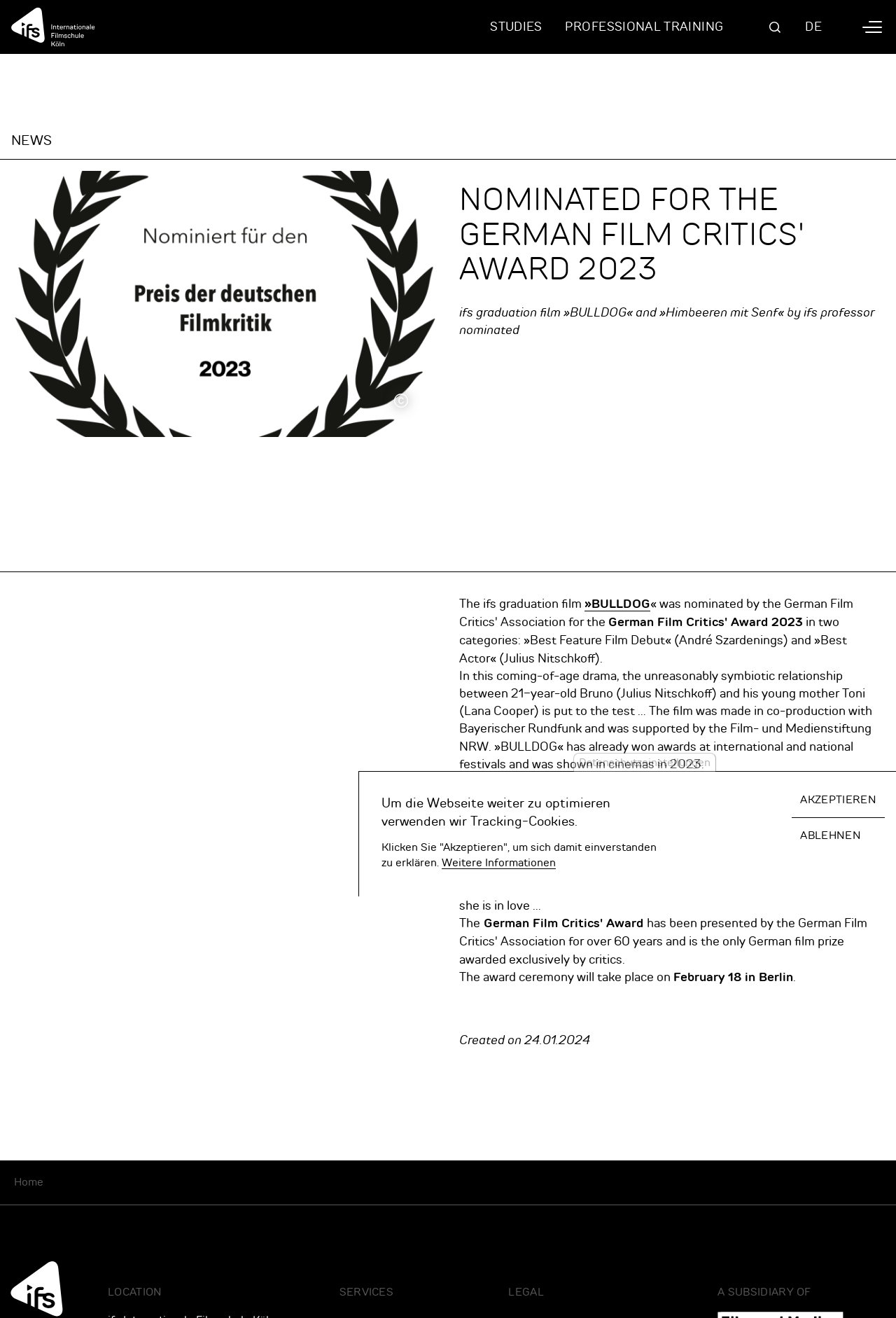Describe all the significant parts and information present on the webpage.

The webpage appears to be a news article or press release from the Internationale Filmschule Köln (ifs) website. At the top of the page, there is a navigation menu with links to the homepage, studies, professional training, and a search function. Below the navigation menu, there is a main content area with a heading that reads "NEWS".

The main content area is divided into two sections. The first section features an image of a film award, the Laurel Preis der deutschen Filmkritik 2023, and a link to a related article. The second section has a heading that announces the nomination of an ifs film, "Bis morgen" (or "See you tomorrow"), for the Grimme-Preis in the category of Kinder & Jugend.

Below this announcement, there is a paragraph of text that describes the nomination and provides more information about the film. The text is accompanied by an image of the film's poster. Further down the page, there are additional paragraphs of text that provide more details about the film, its production, and its awards.

At the bottom of the page, there is a breadcrumb navigation menu, a footer section with links to various services, legal information, and a subsidiary company. There is also a cookie consent dialog box that appears to be a modal window, which asks users to accept or decline the use of tracking cookies on the website.

Overall, the webpage appears to be a news article or press release that announces the nomination of an ifs film for a prestigious award and provides more information about the film and its production.